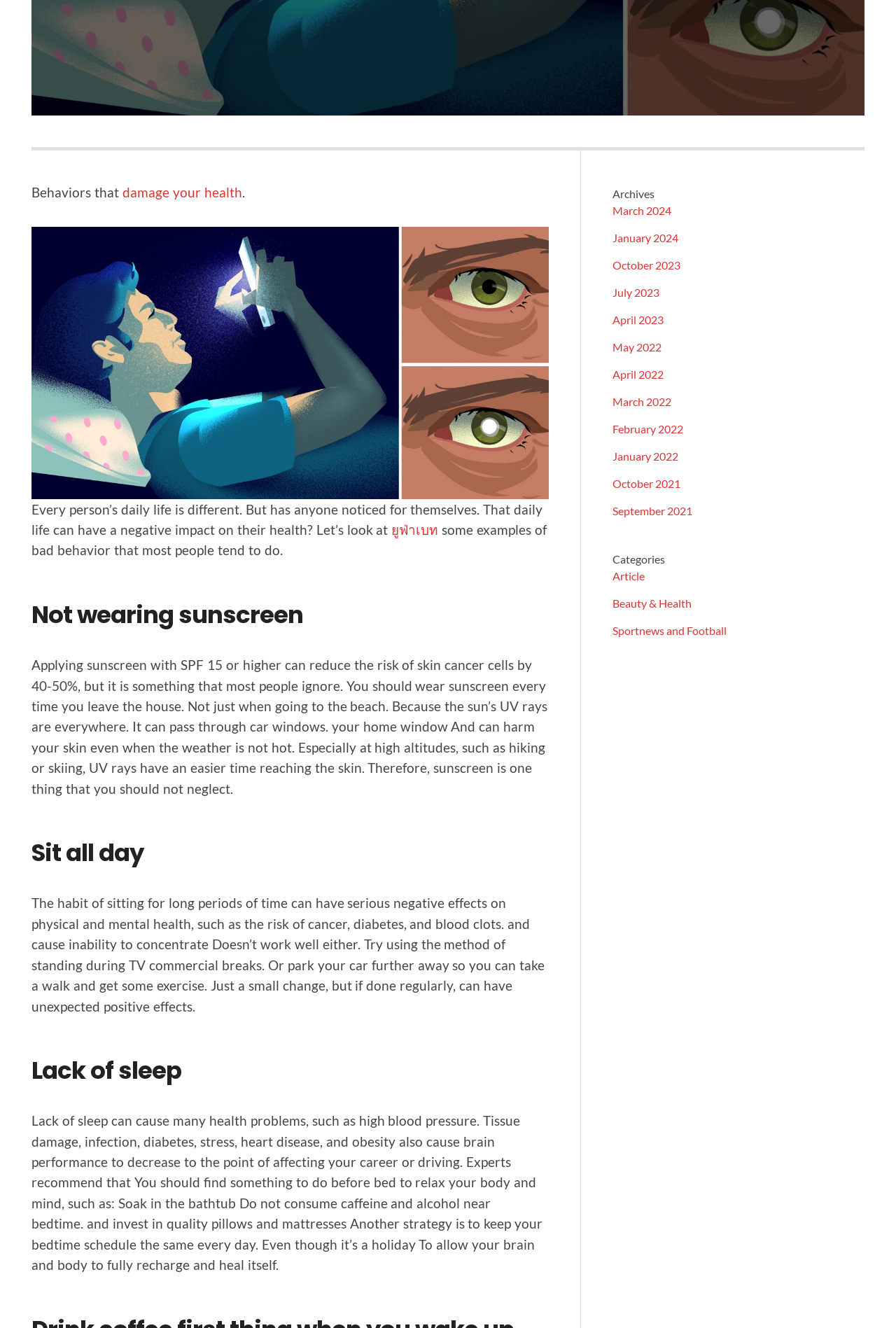Using the description "ยูฟ่าเบท", locate and provide the bounding box of the UI element.

[0.437, 0.403, 0.489, 0.416]